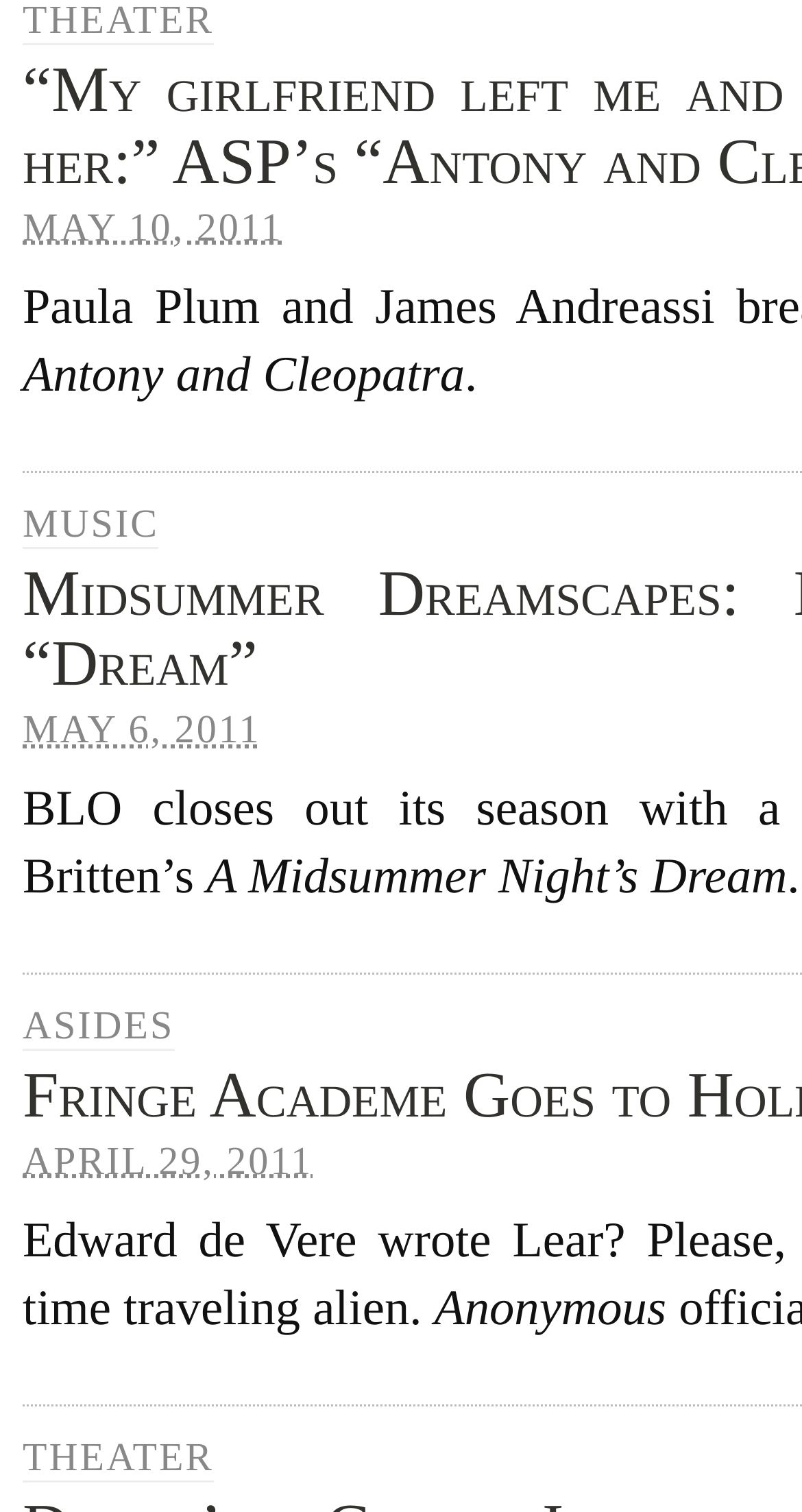What is the author of the last event?
Refer to the image and provide a thorough answer to the question.

I found the author by looking at the static text element that is located below the 'ASIDES' link, which is 'Anonymous'.